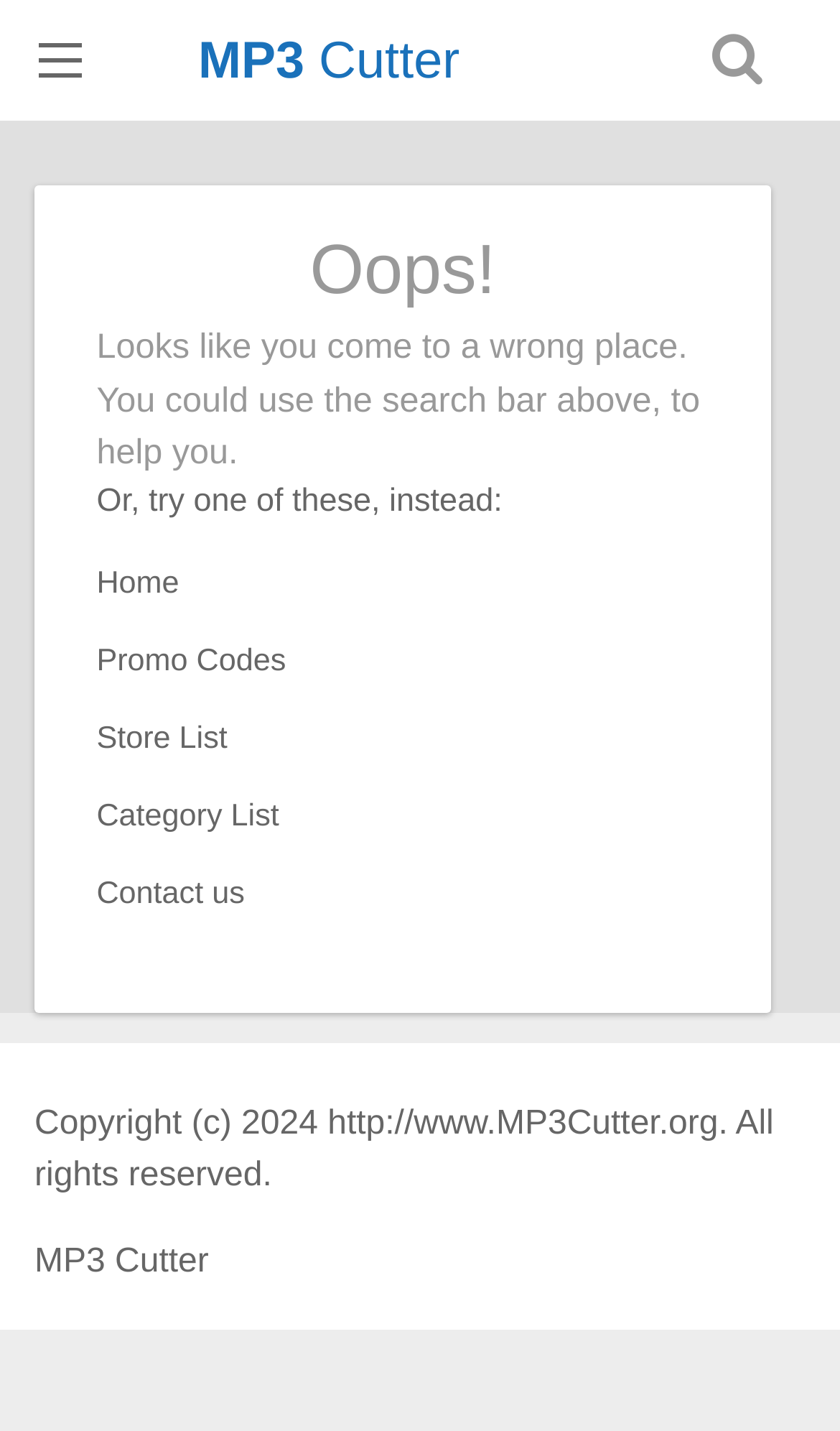Generate a thorough caption that explains the contents of the webpage.

This webpage appears to be an error page or a 404 page, as indicated by the "Oops!" message. At the top of the page, there is a link to "MP3 Cutter" and a search bar, represented by a button with a magnifying glass icon. Below the search bar, there are three links: "Store List", "Category List", and a second instance of "MP3 Cutter".

The main content of the page is a message that says "Looks like you come to a wrong place. You could use the search bar above, to help you." followed by a suggestion to try one of the links below. There are five links provided: "Home", "Promo Codes", "Store List", "Category List", and "Contact us". These links are aligned vertically and are positioned in the middle of the page.

At the bottom of the page, there is a copyright notice that reads "Copyright (c) 2024 http://www.MP3Cutter.org. All rights reserved." accompanied by a link to "MP3 Cutter".